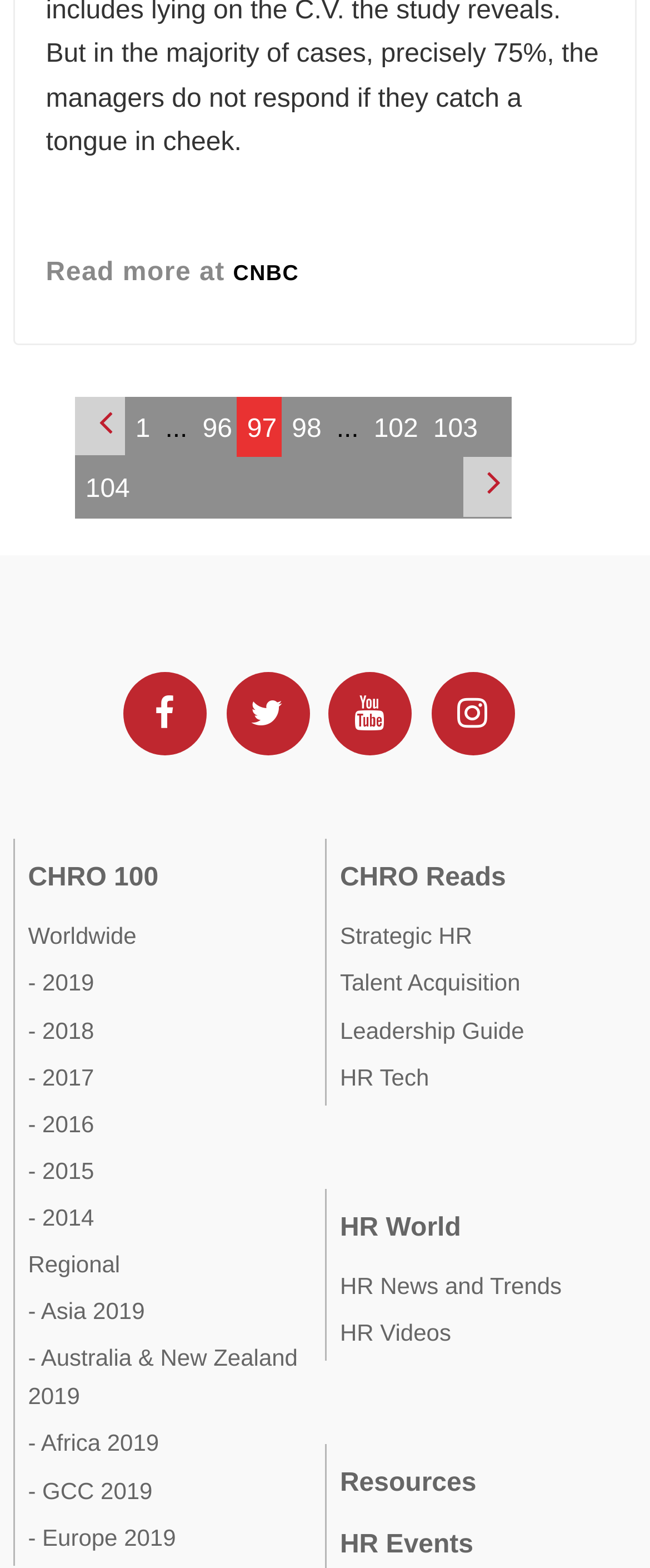Please indicate the bounding box coordinates of the element's region to be clicked to achieve the instruction: "Read more at CNBC". Provide the coordinates as four float numbers between 0 and 1, i.e., [left, top, right, bottom].

[0.359, 0.166, 0.46, 0.182]